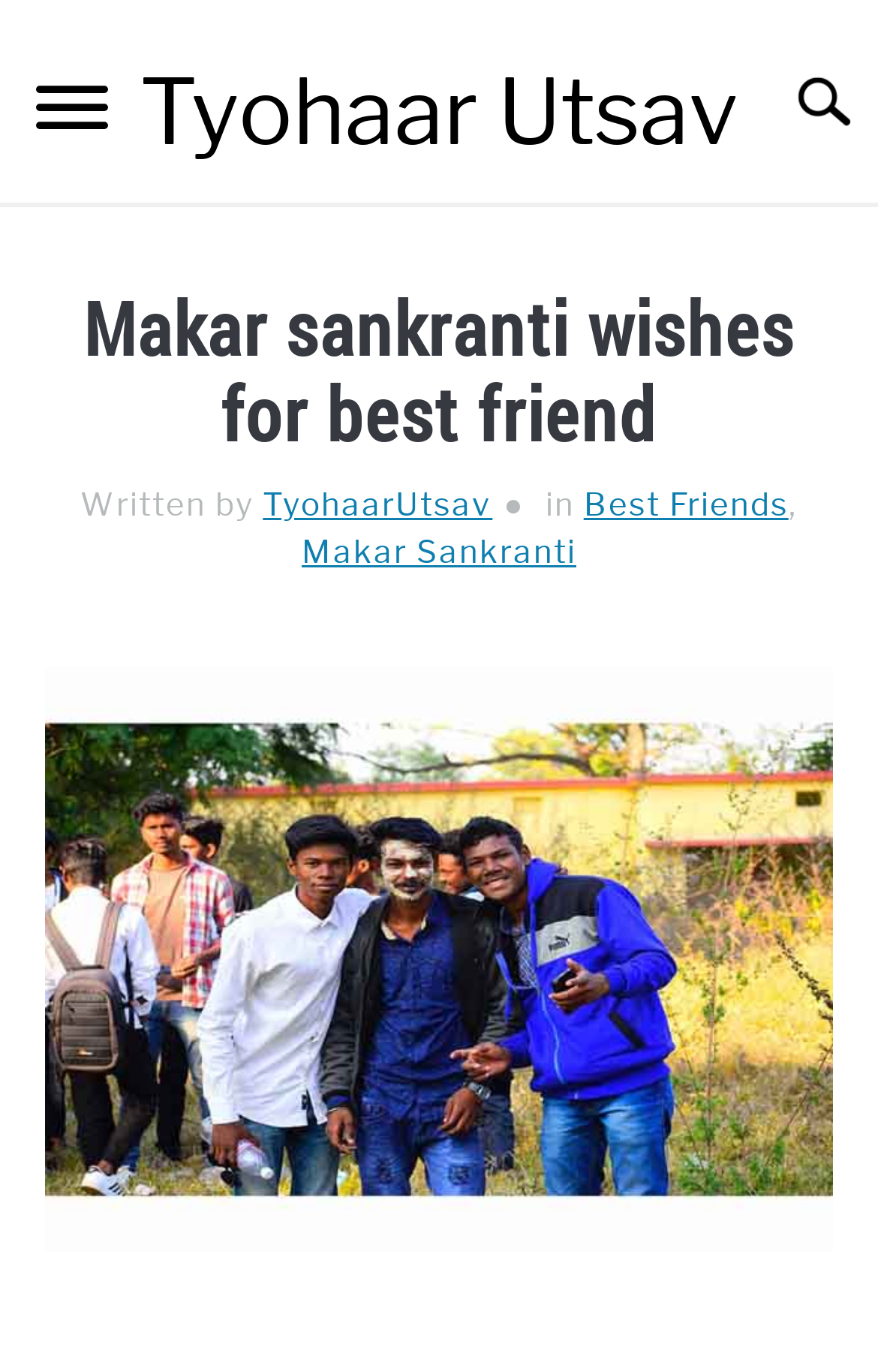Extract the top-level heading from the webpage and provide its text.

Makar sankranti wishes for best friend